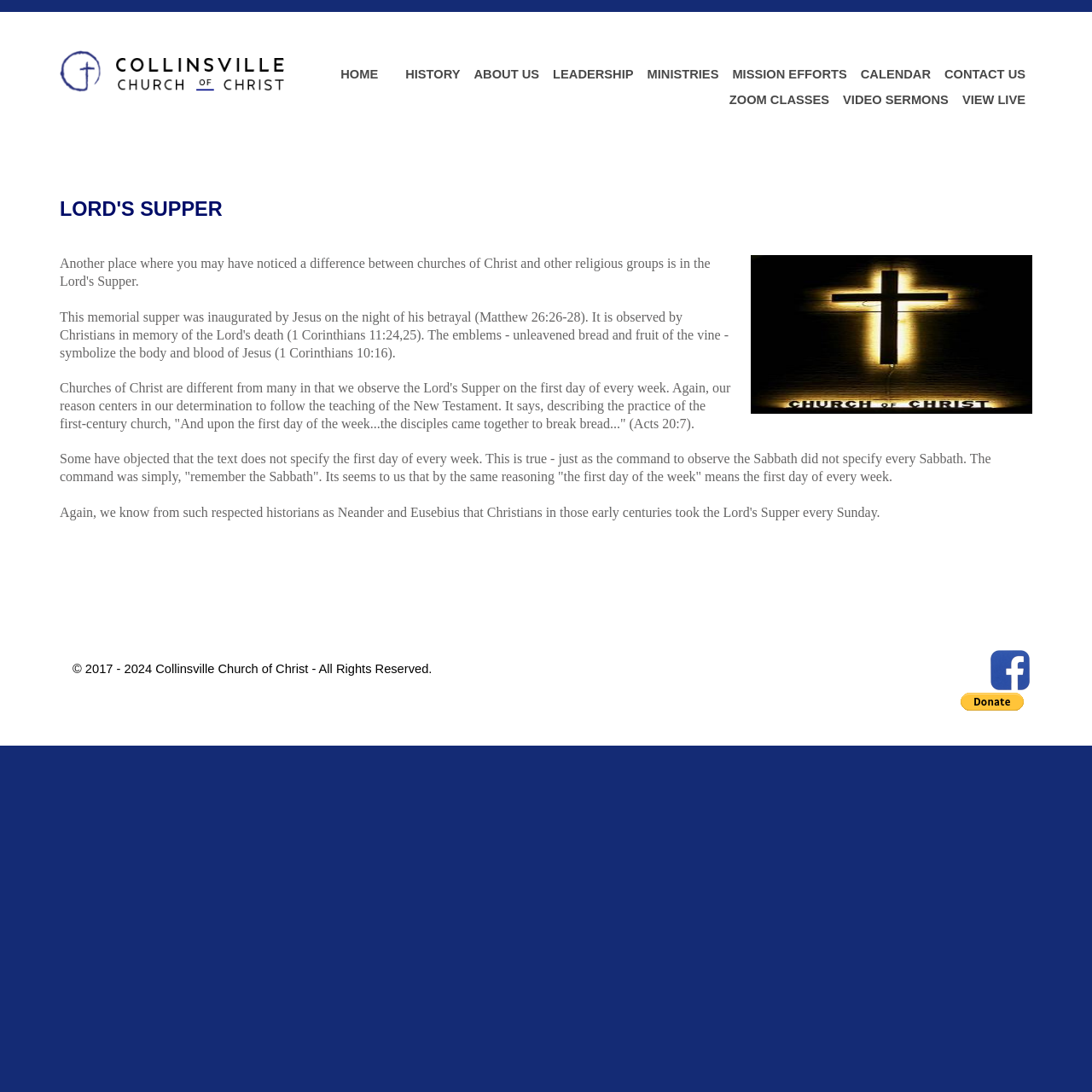What is the name of the church? Look at the image and give a one-word or short phrase answer.

Collinsville Church of Christ